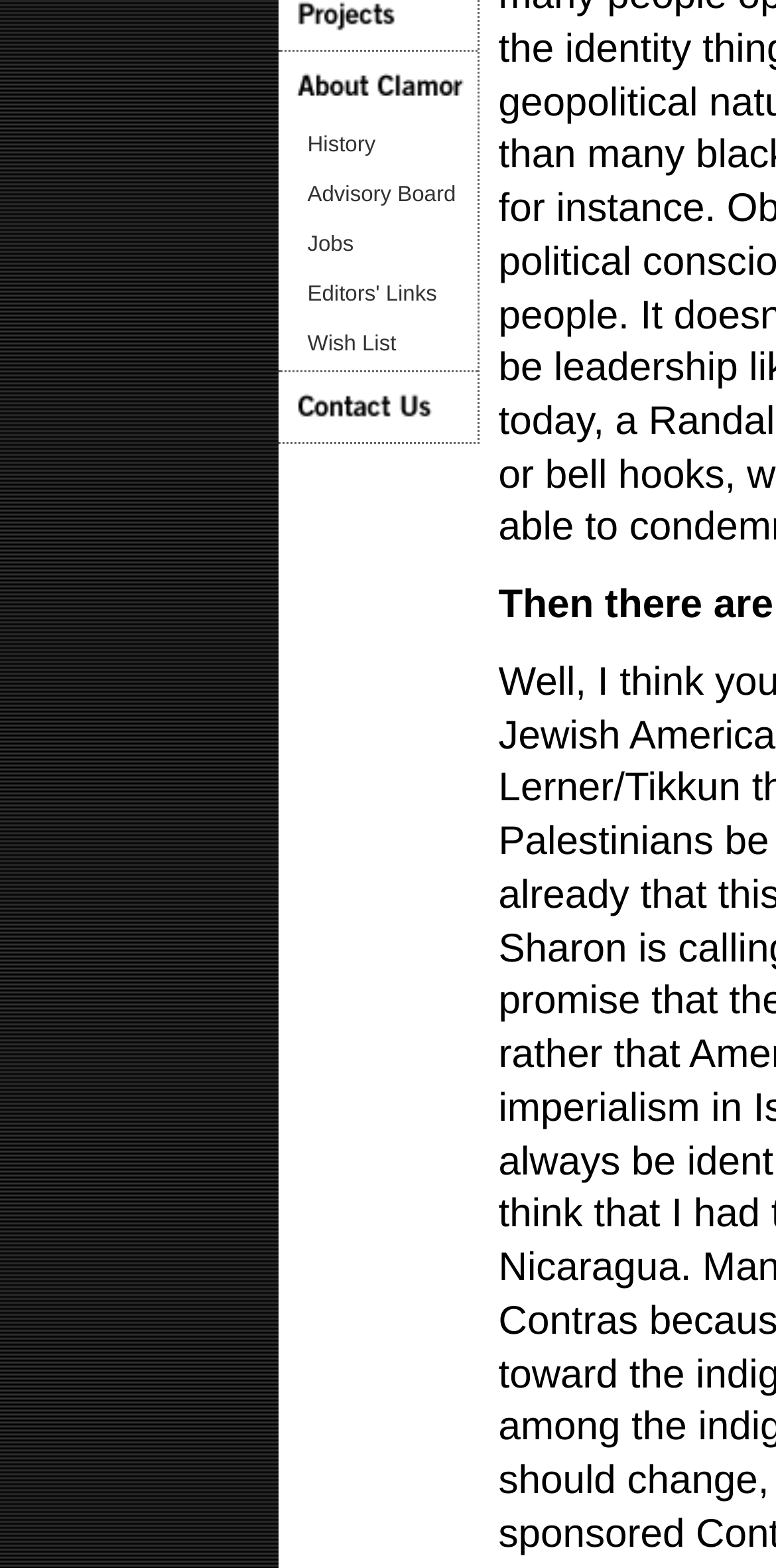Please determine the bounding box of the UI element that matches this description: Toyota Reversing Camera. The coordinates should be given as (top-left x, top-left y, bottom-right x, bottom-right y), with all values between 0 and 1.

None